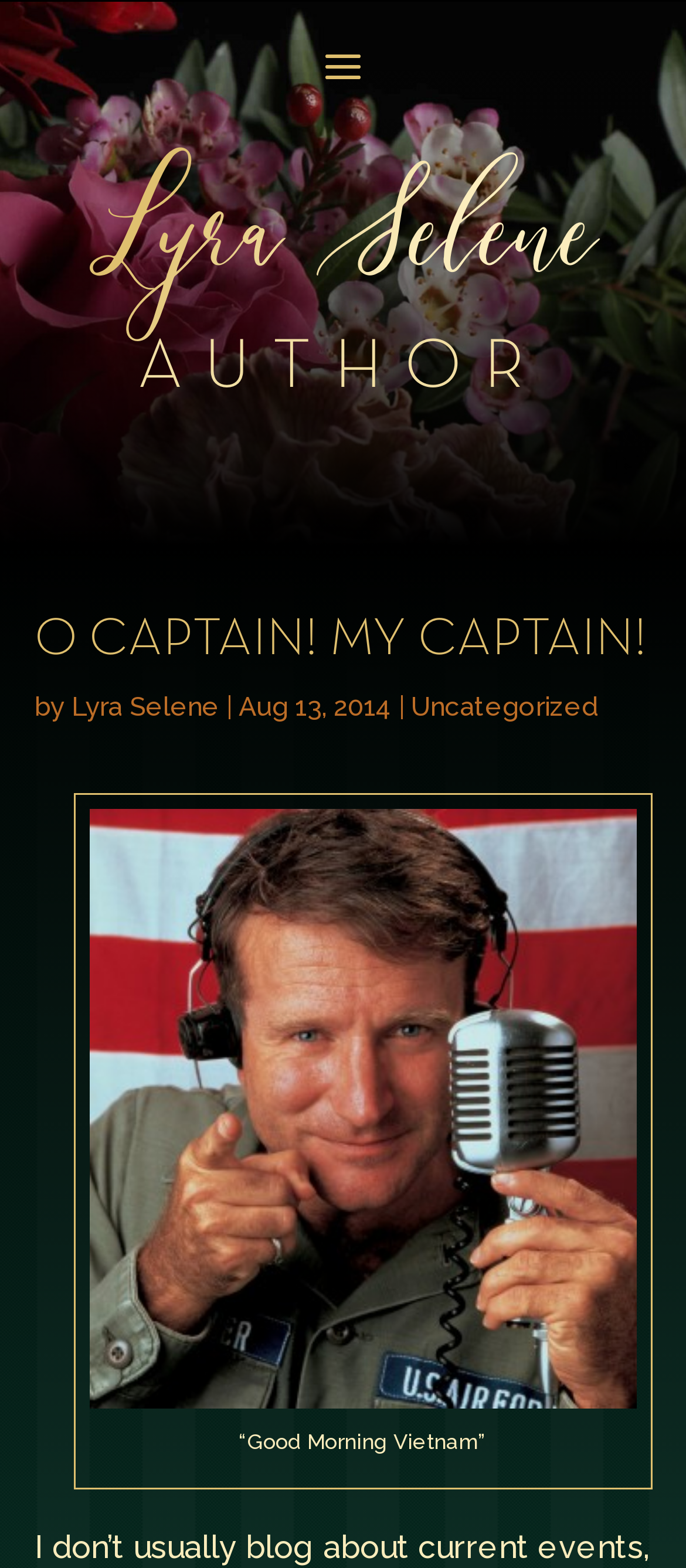Explain the contents of the webpage comprehensively.

The webpage appears to be a blog post or article page, with a focus on the author Lyra Selene. At the top of the page, there is a heading with the author's name, "Lyra Selene", which takes up most of the width of the page. Below this, there is a smaller heading that reads "AUTHOR". 

Further down, there is a prominent heading that spans most of the page's width, titled "O CAPTAIN! MY CAPTAIN!". This is followed by a line of text that includes the phrase "by Lyra Selene" and a date, "Aug 13, 2014". The author's name is a clickable link. 

On the same line, there is a category link titled "Uncategorized" located towards the right side of the page. 

Towards the bottom of the page, there is a link titled '"Good Morning Vietnam"', which is accompanied by an image with the same title. The image is described by a caption, and there is also a text snippet that reads '“Good Morning Vietnam”' located below the image.